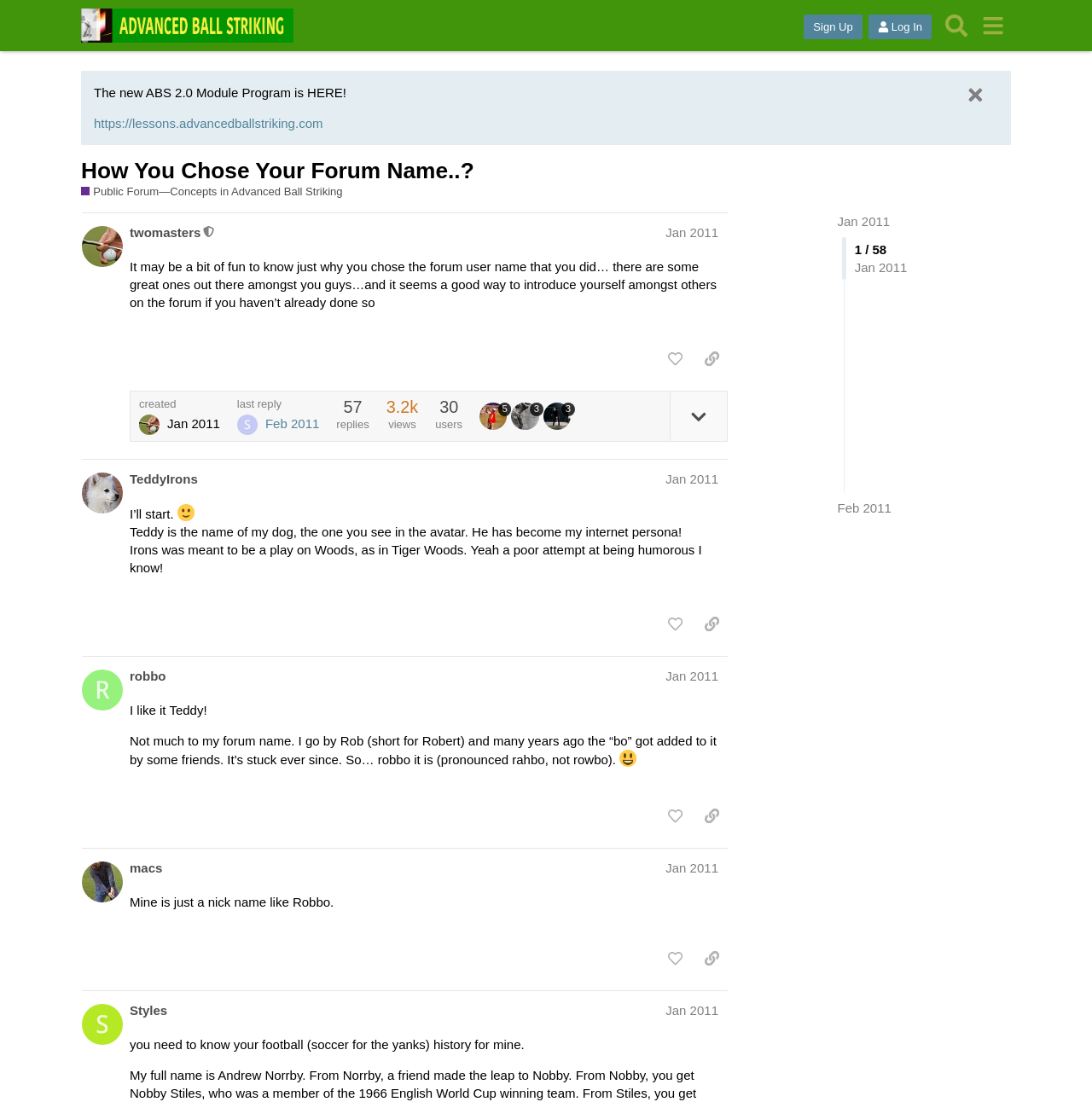Locate the coordinates of the bounding box for the clickable region that fulfills this instruction: "Go to user TeddyIrons' homepage".

[0.119, 0.427, 0.181, 0.443]